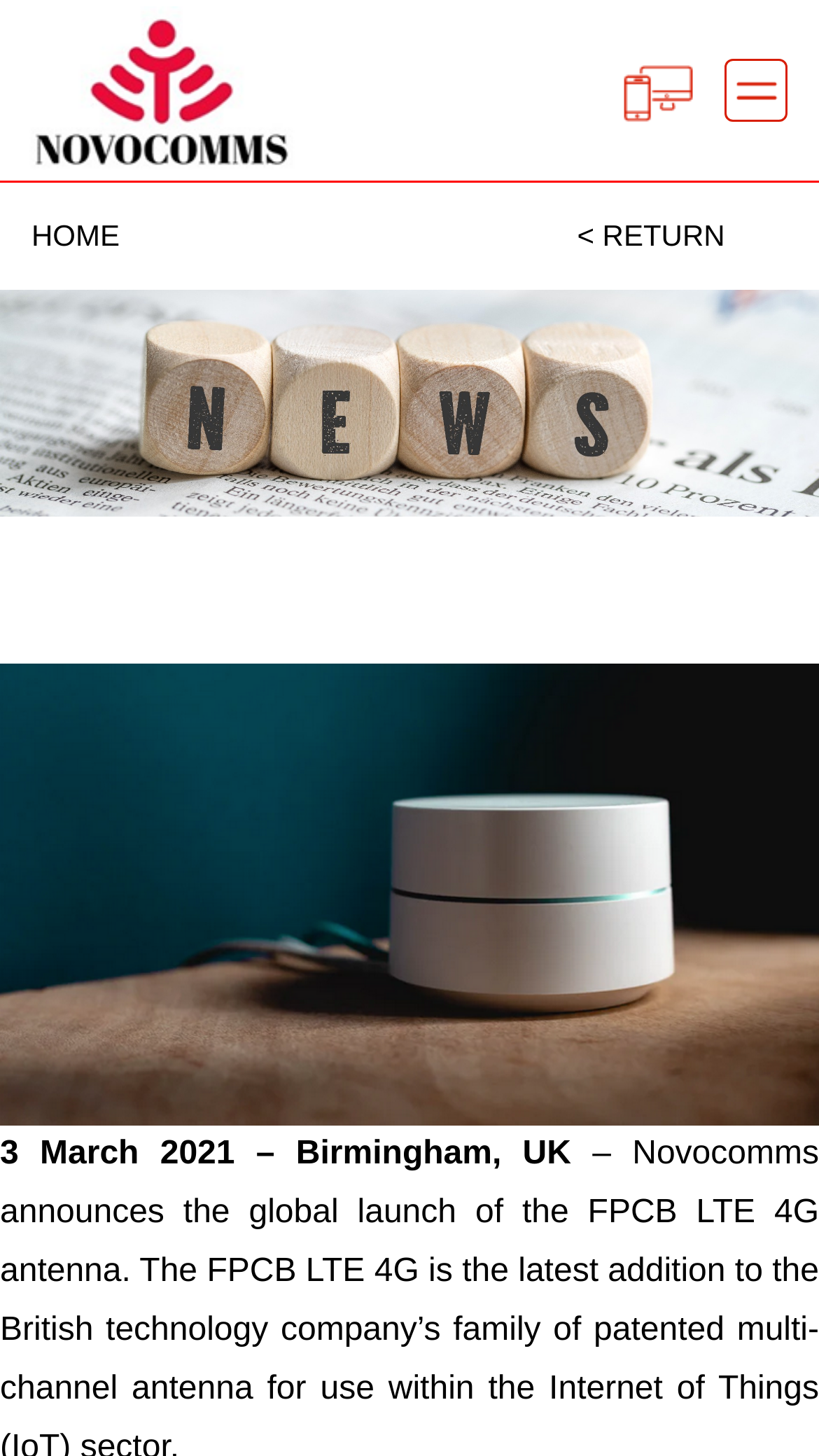How many images are on the webpage?
Using the visual information from the image, give a one-word or short-phrase answer.

4